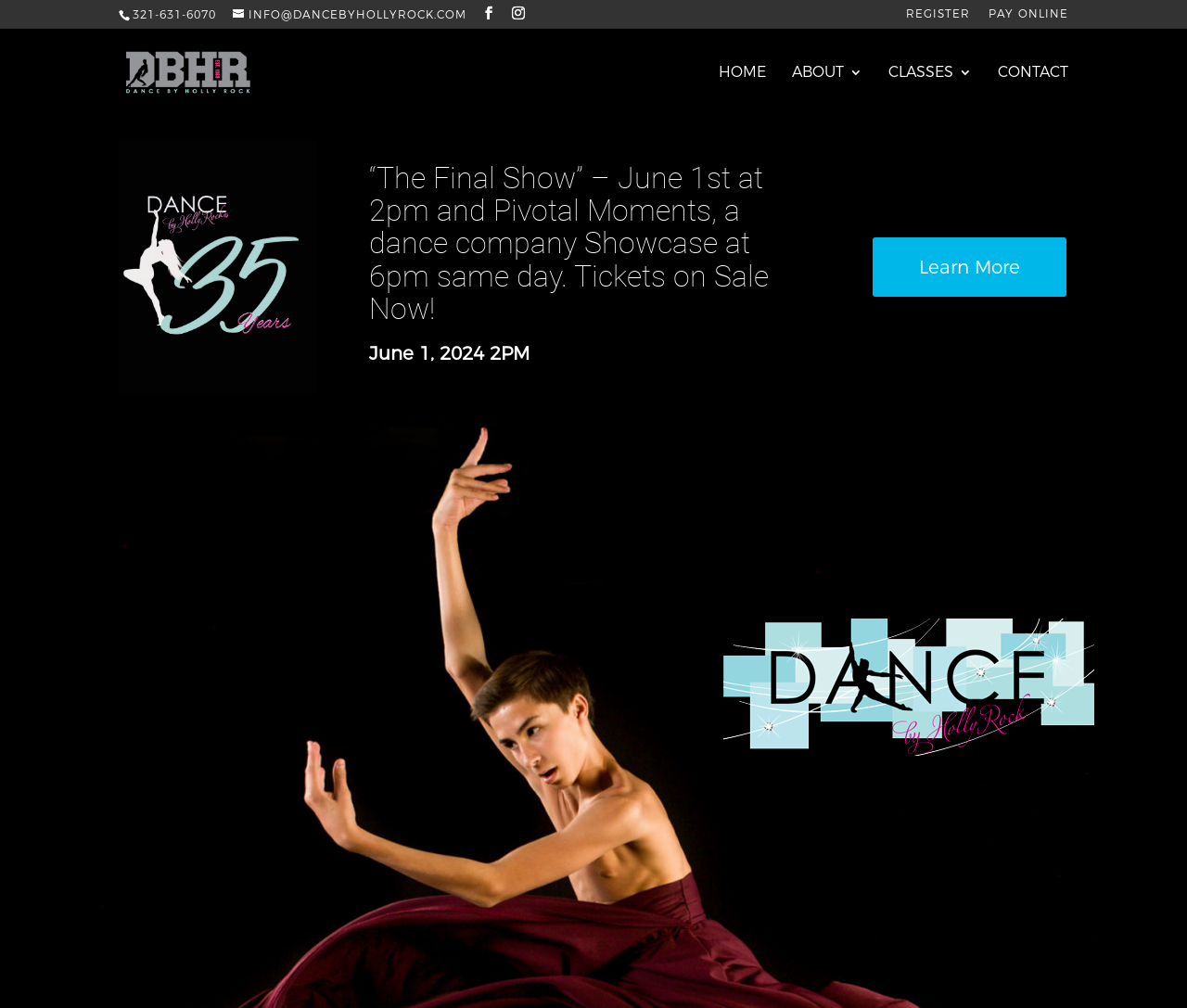Refer to the screenshot and answer the following question in detail:
What is the phone number to contact?

I found the phone number by looking at the link element with the text '321-631-6070' which is located at the top of the webpage.